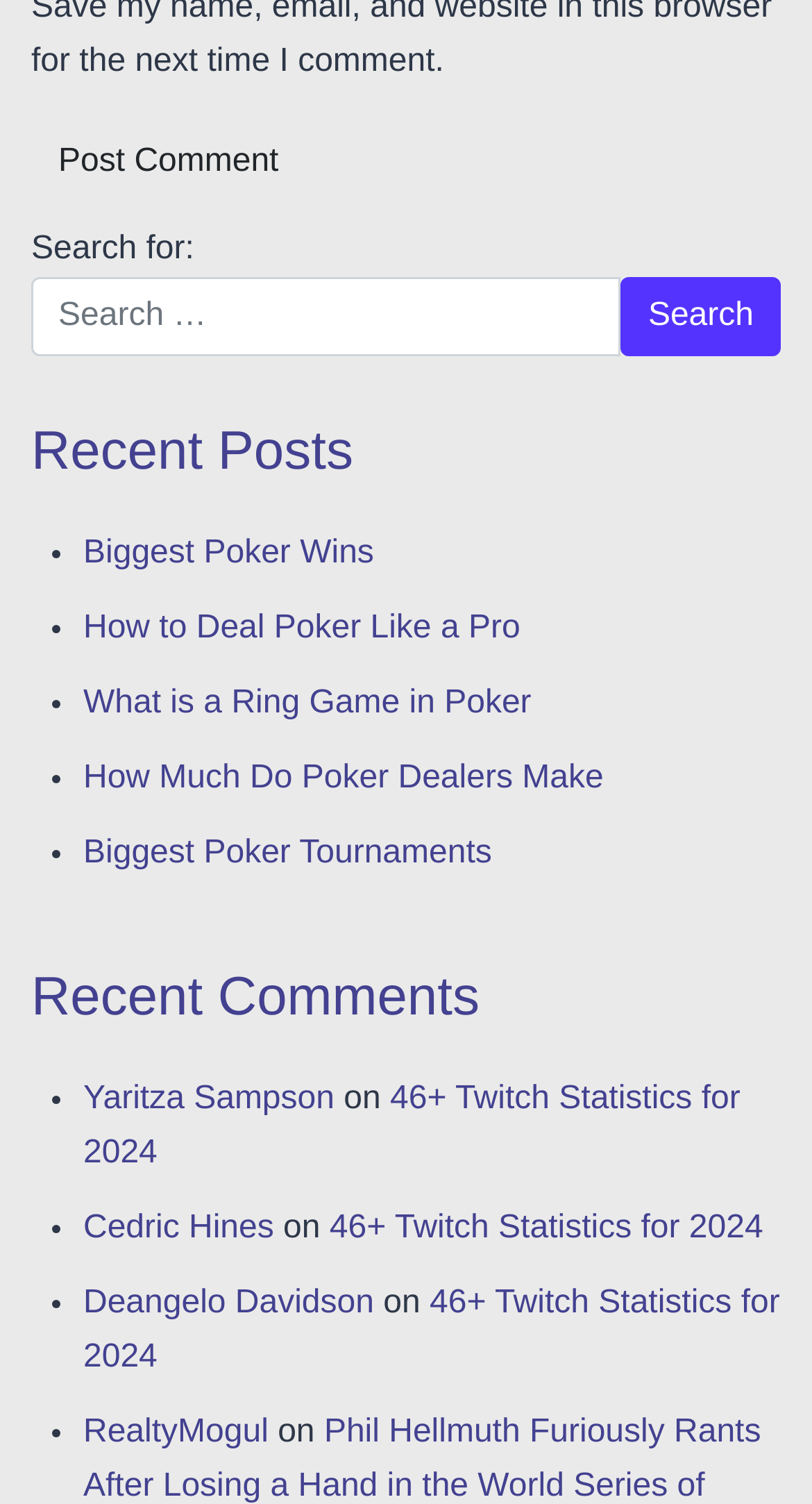Please locate the bounding box coordinates of the region I need to click to follow this instruction: "Search for something".

[0.038, 0.184, 0.765, 0.237]